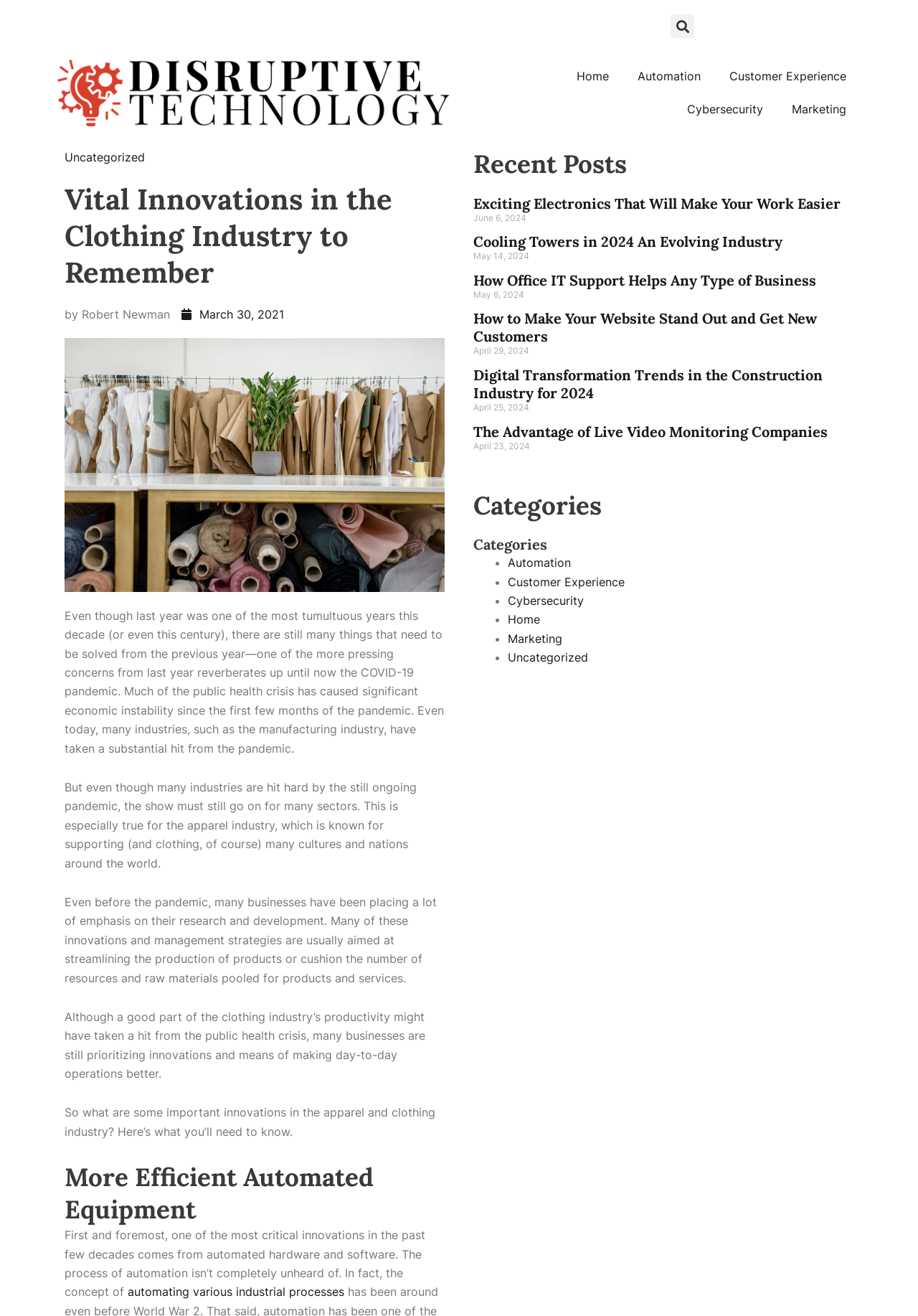Please specify the bounding box coordinates of the region to click in order to perform the following instruction: "Go to Home page".

[0.612, 0.045, 0.679, 0.07]